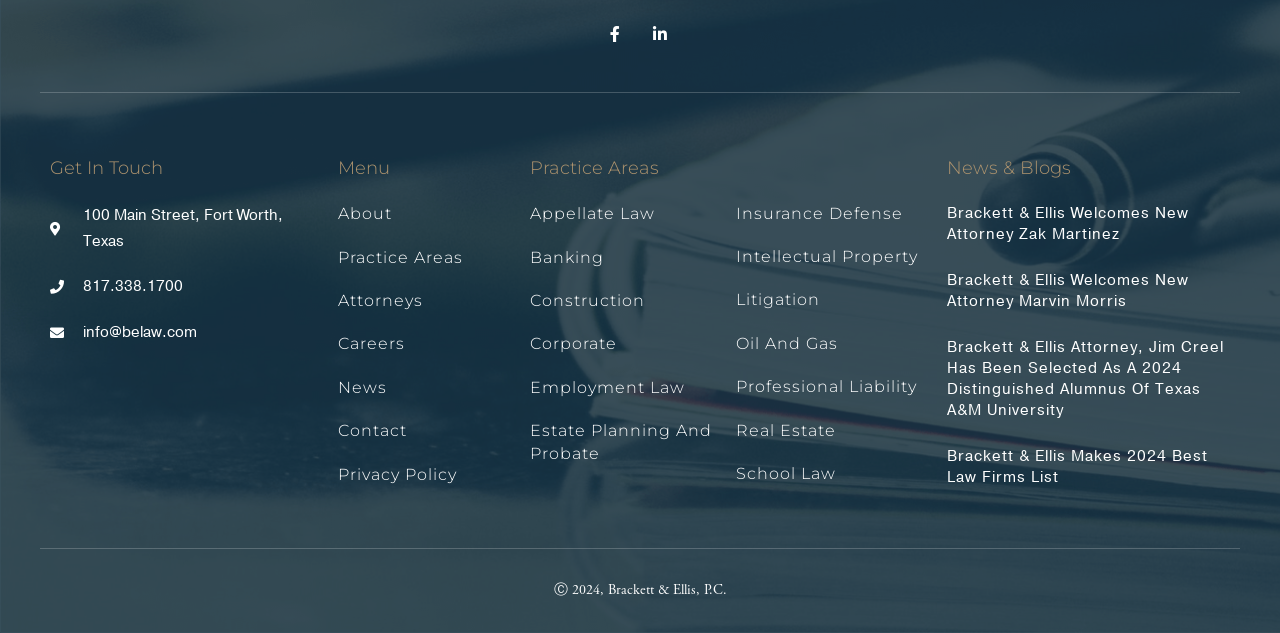Please identify the bounding box coordinates of the element's region that needs to be clicked to fulfill the following instruction: "Check the Copyright information". The bounding box coordinates should consist of four float numbers between 0 and 1, i.e., [left, top, right, bottom].

None